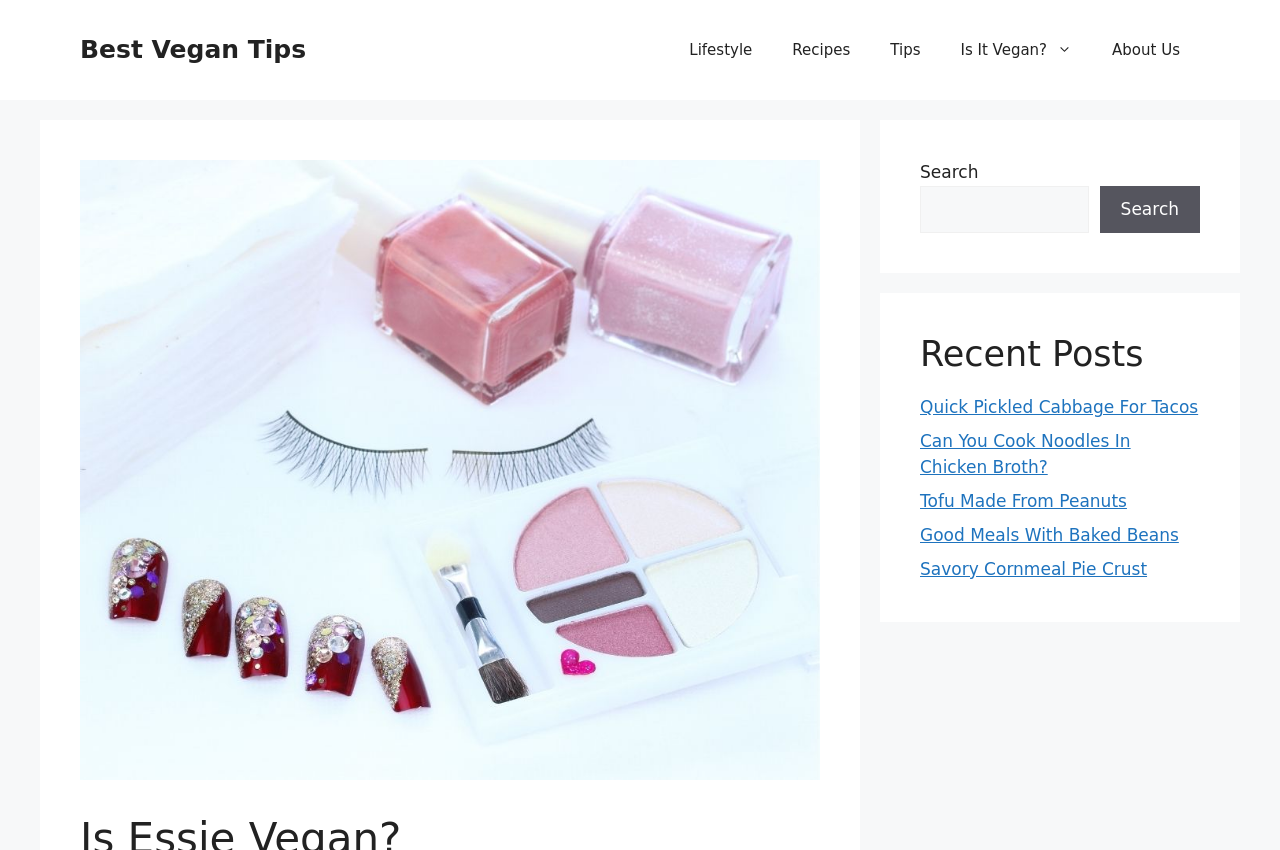Locate the bounding box coordinates of the area to click to fulfill this instruction: "go to lifestyle page". The bounding box should be presented as four float numbers between 0 and 1, in the order [left, top, right, bottom].

[0.523, 0.024, 0.603, 0.094]